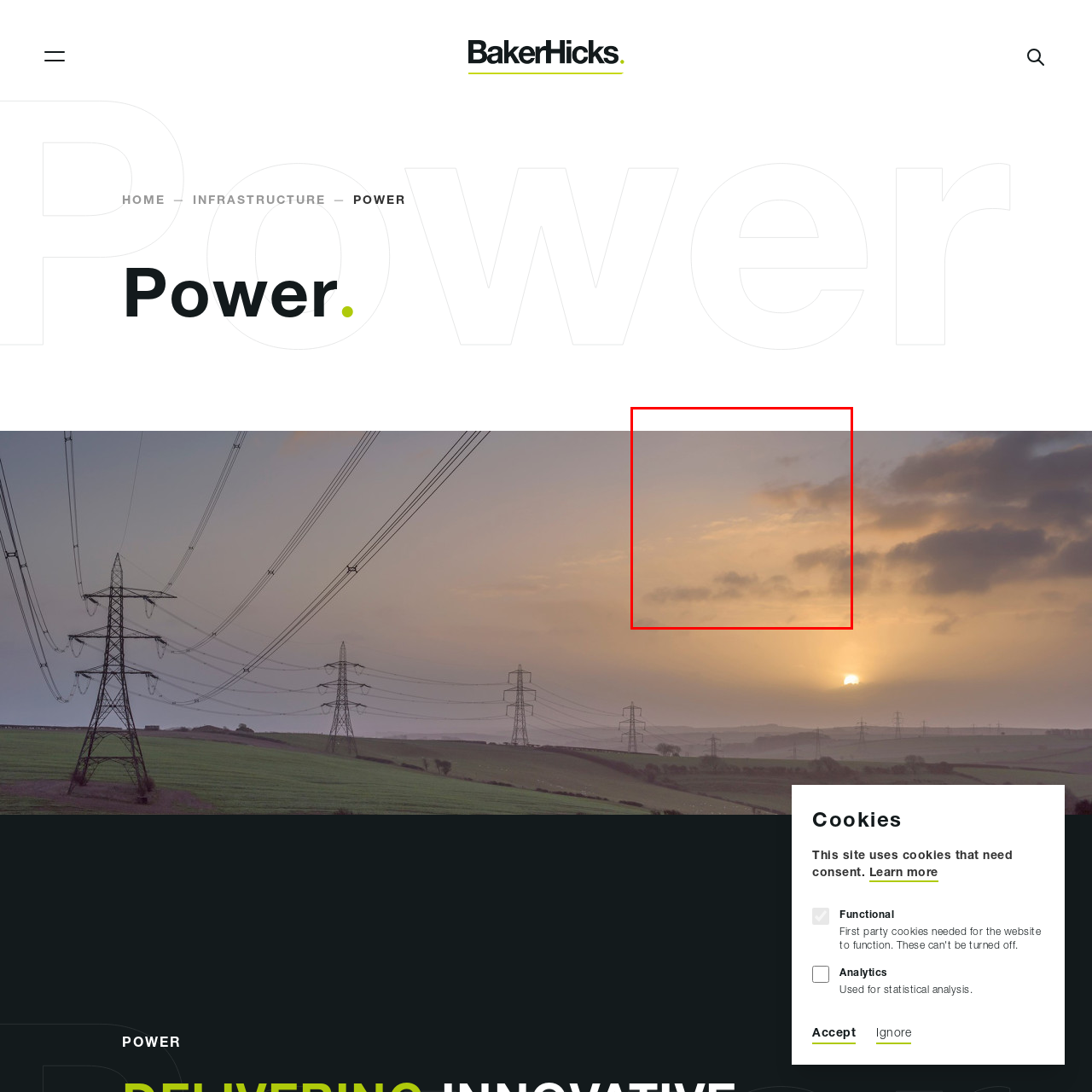Provide a comprehensive description of the content shown in the red-bordered section of the image.

The image features a serene sky filled with soft hues, capturing a tranquil moment of twilight or dawn. Gentle clouds lazily drift across a pastel backdrop of light oranges, soft yellows, and delicate blues, creating a peaceful atmosphere. This imagery evokes a sense of calm and reflection, making it a perfect representation for themes related to power and innovation, as seen in the context of the "Power" section of a website, which likely focuses on energy and its sustainable future, resonating with the mission of BakerHicks.